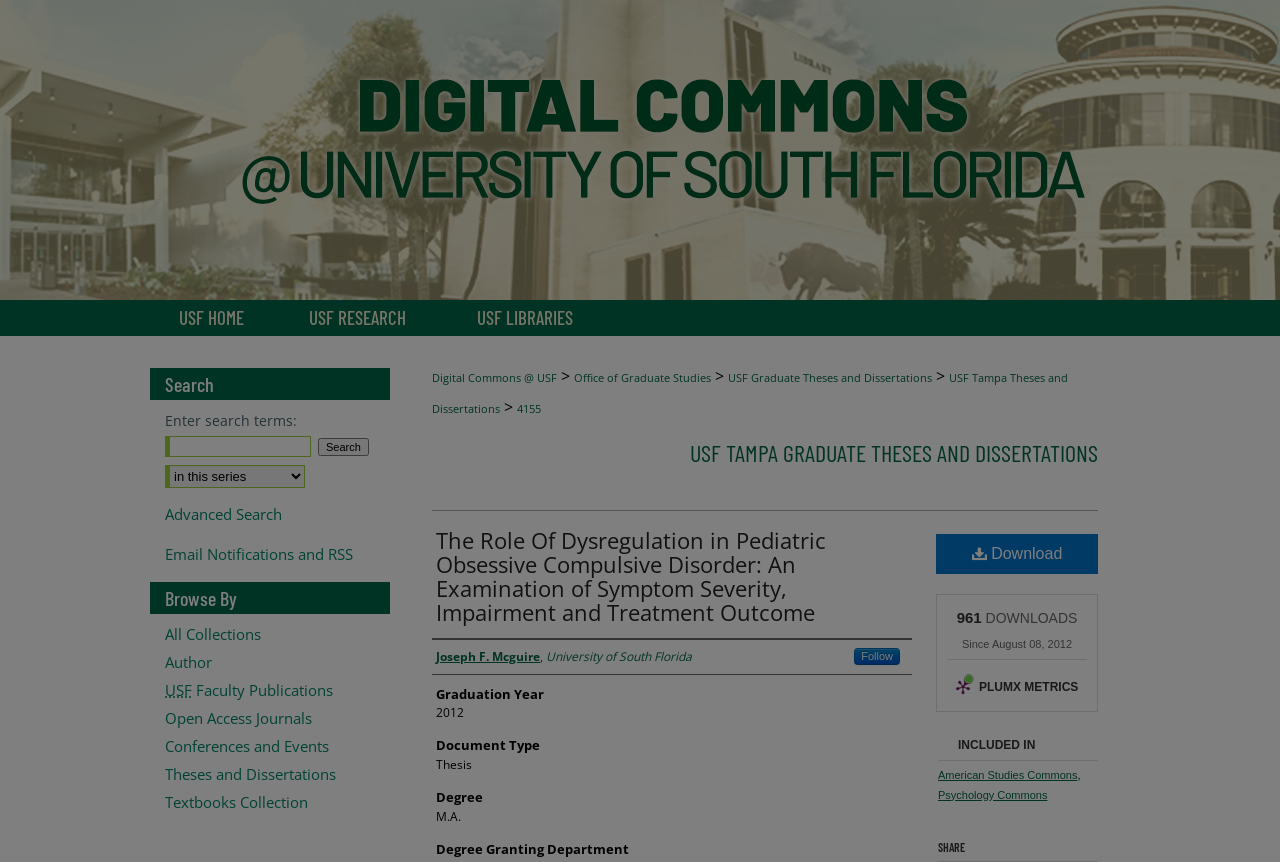Locate the bounding box coordinates of the element's region that should be clicked to carry out the following instruction: "View USF Tampa Graduate Theses and Dissertations". The coordinates need to be four float numbers between 0 and 1, i.e., [left, top, right, bottom].

[0.539, 0.508, 0.858, 0.542]